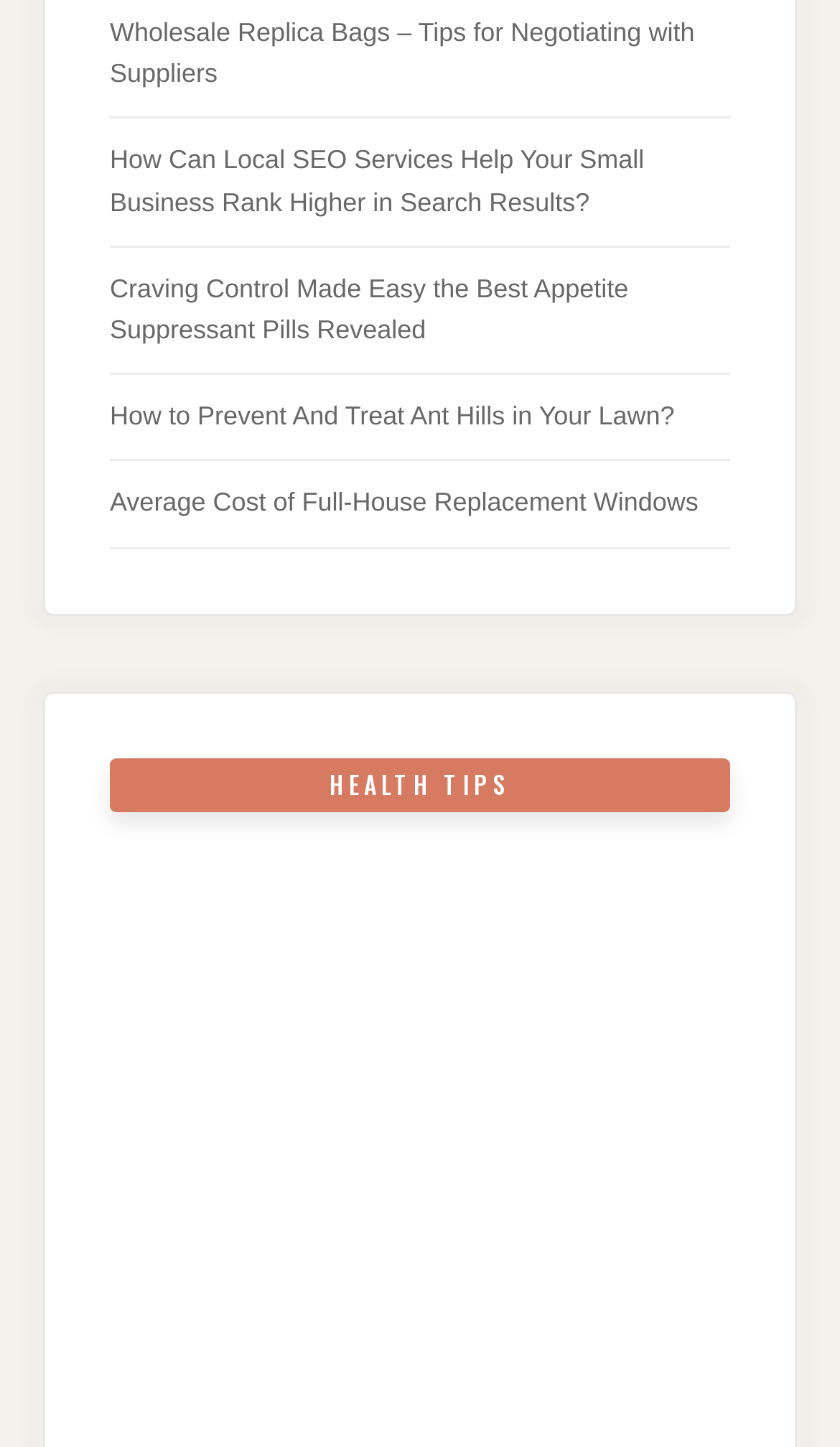Answer briefly with one word or phrase:
What is the topic of the link with the highest y2 coordinate?

Unknown